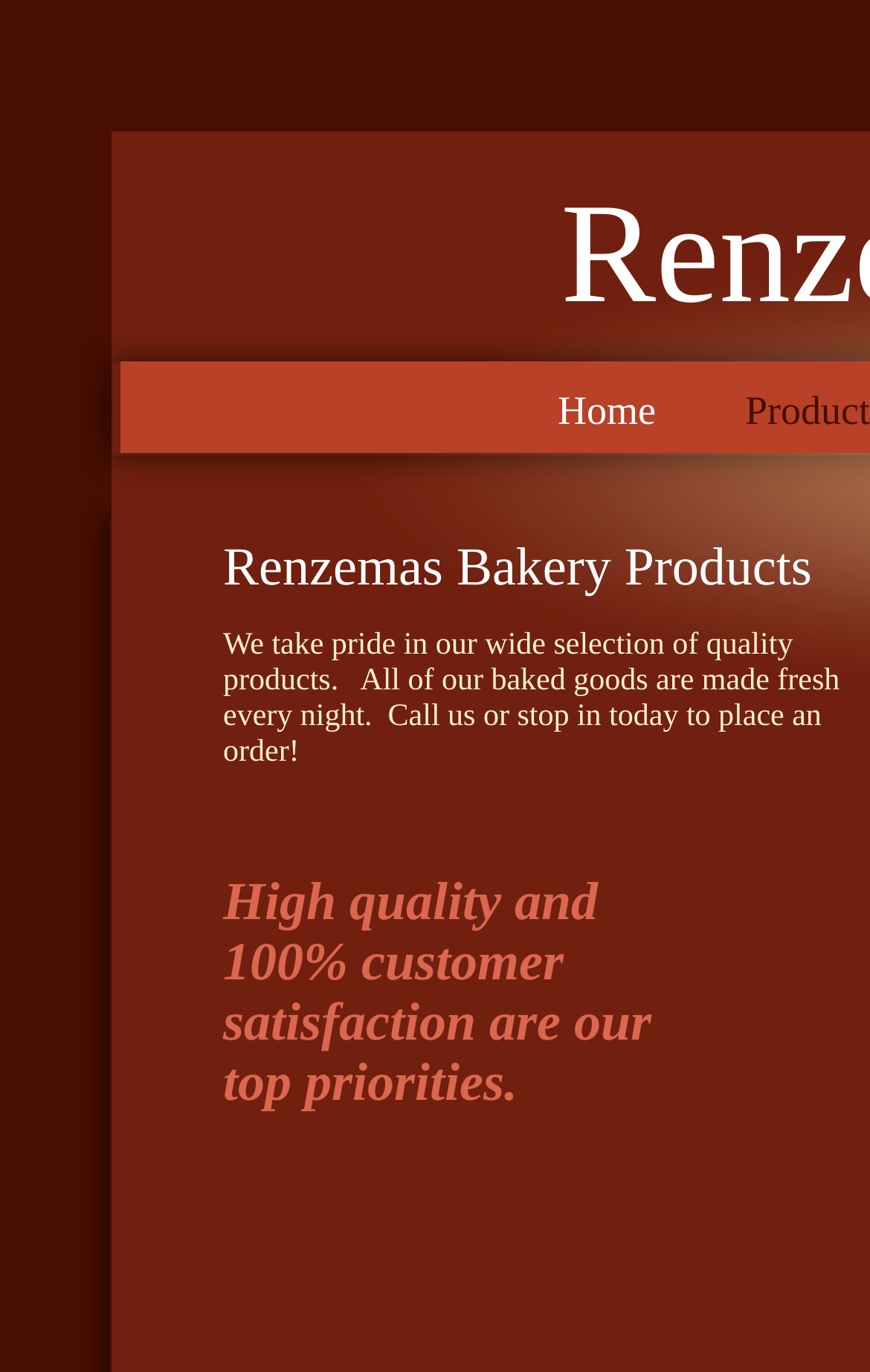Refer to the image and provide an in-depth answer to the question:
What is the purpose of the 'Home' link?

I deduced this answer by analyzing the LayoutTableCell element 'Home' which contains a link element, suggesting that it is used to navigate to the homepage.